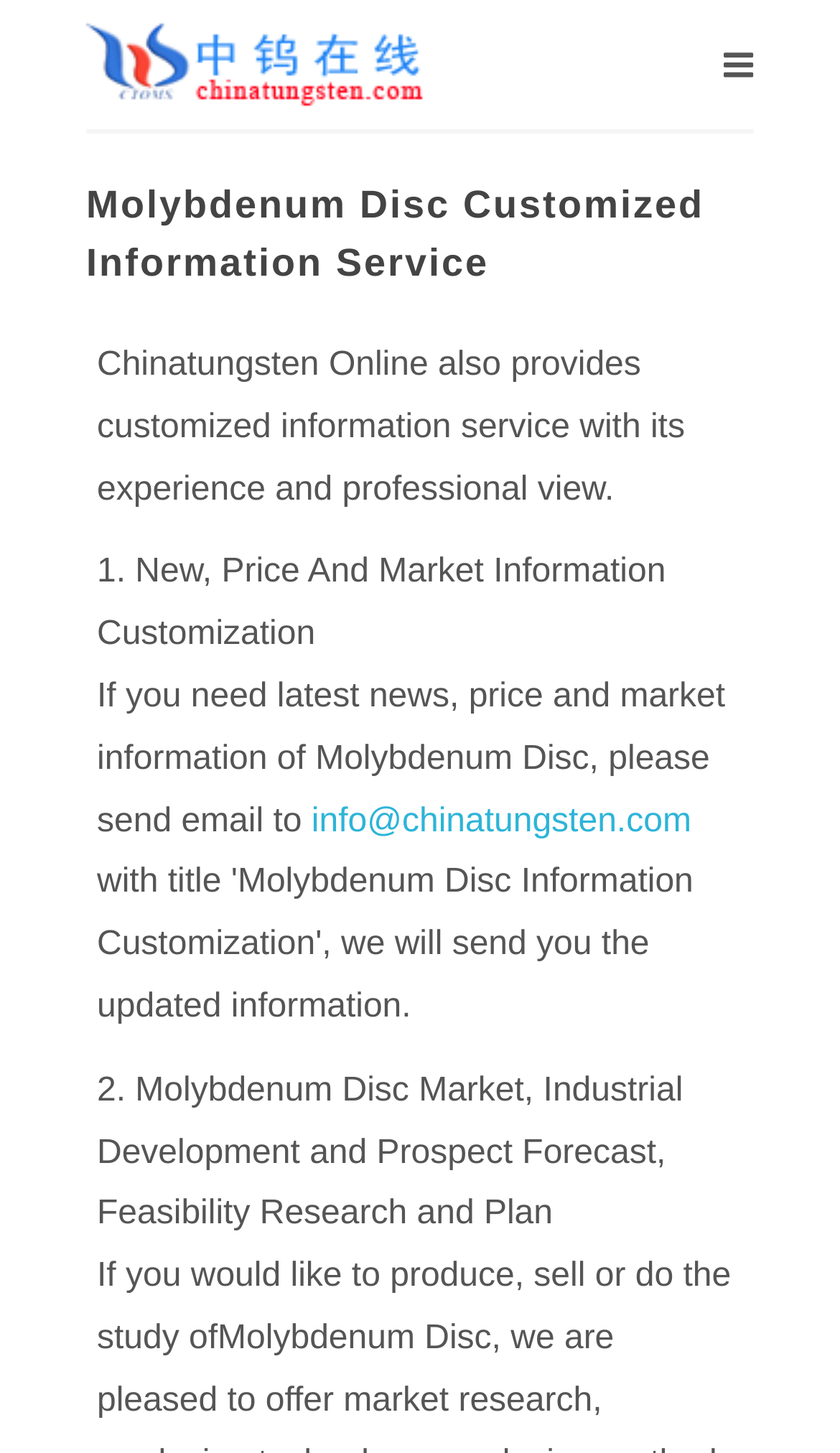Please give a one-word or short phrase response to the following question: 
What is the topic of the customized information service?

Molybdenum Disc